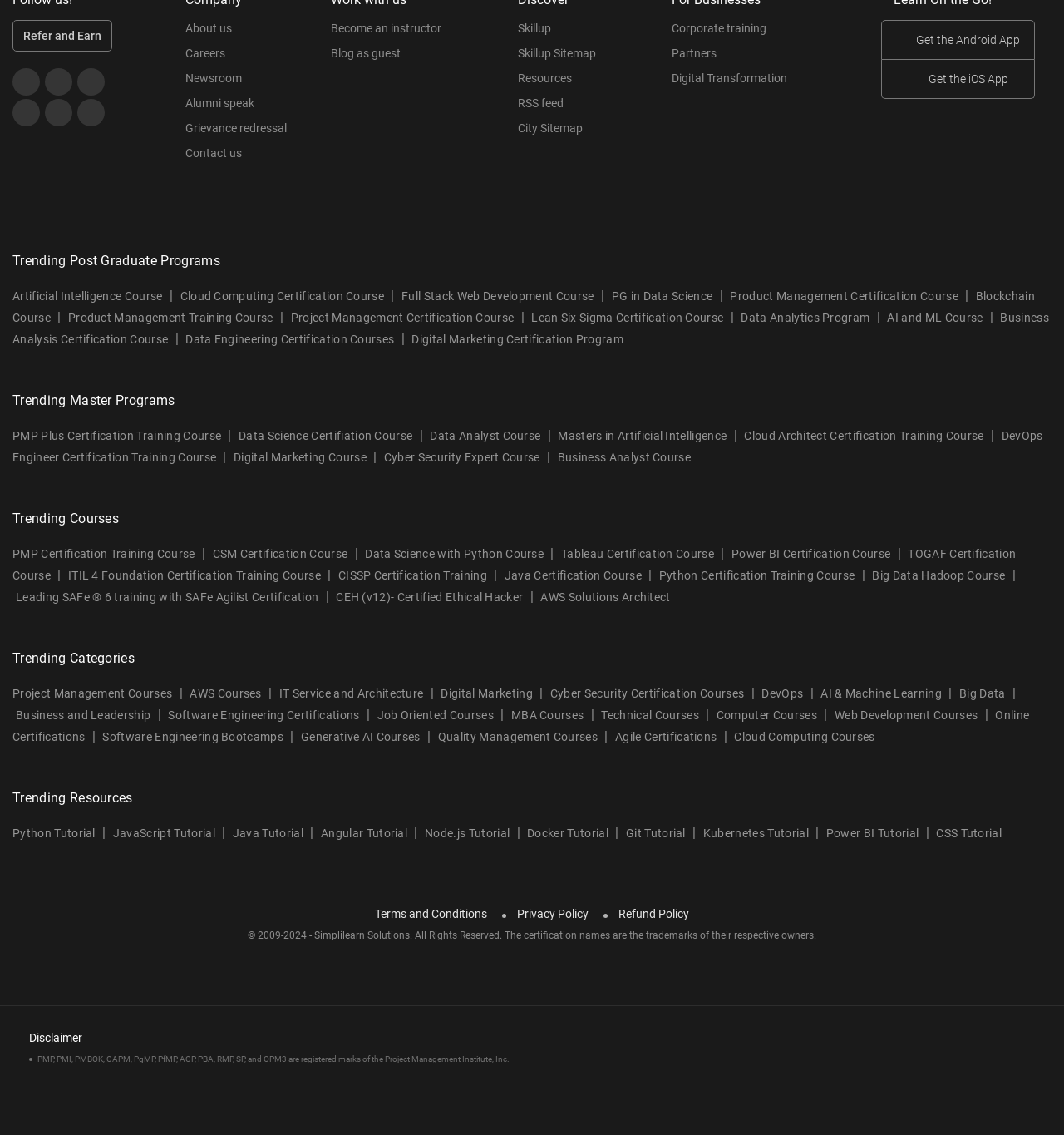Specify the bounding box coordinates of the area to click in order to follow the given instruction: "Discover Trending Post Graduate Programs."

[0.012, 0.223, 0.207, 0.237]